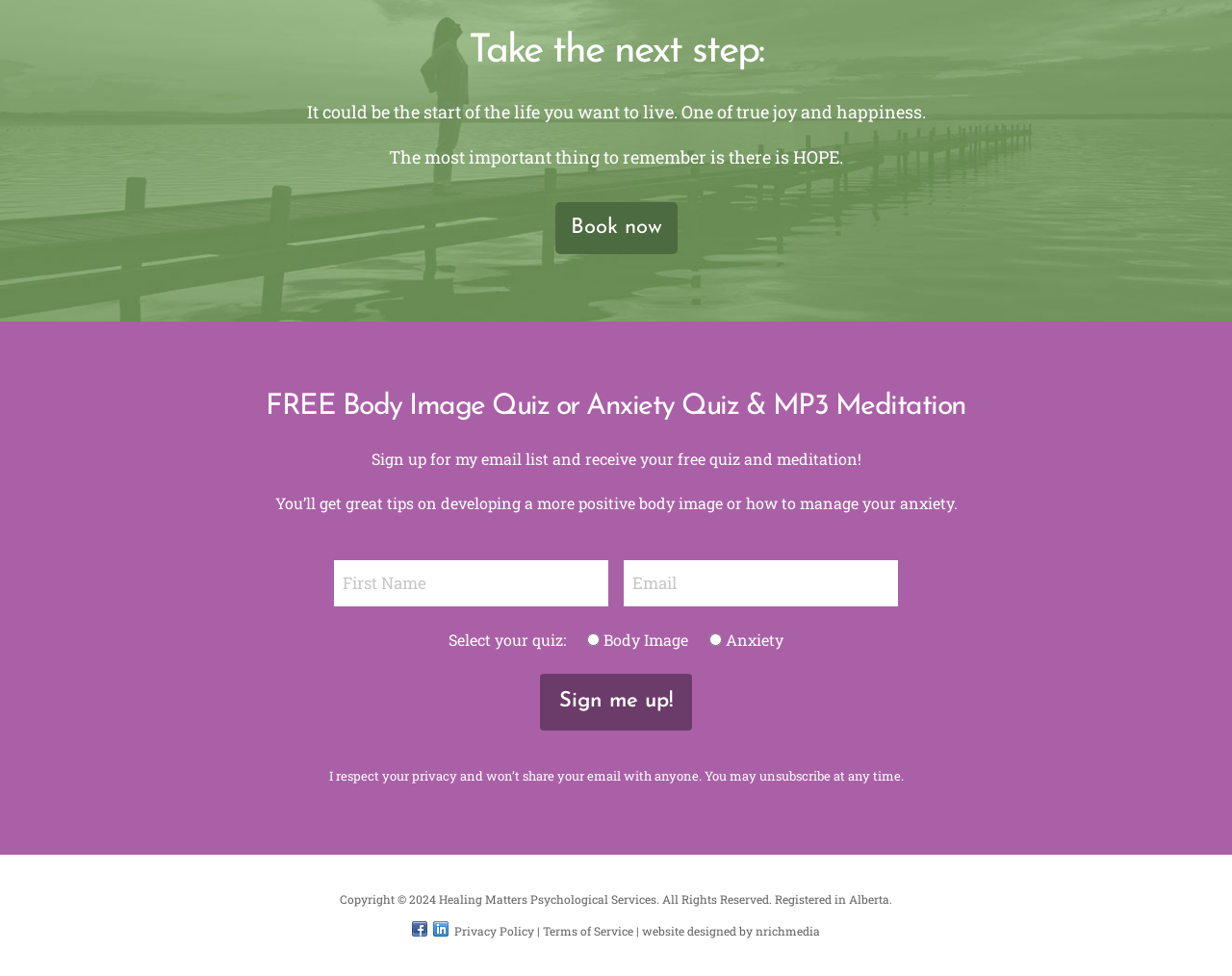Provide a one-word or brief phrase answer to the question:
What is the purpose of the 'Sign me up!' button?

To receive a free quiz and meditation